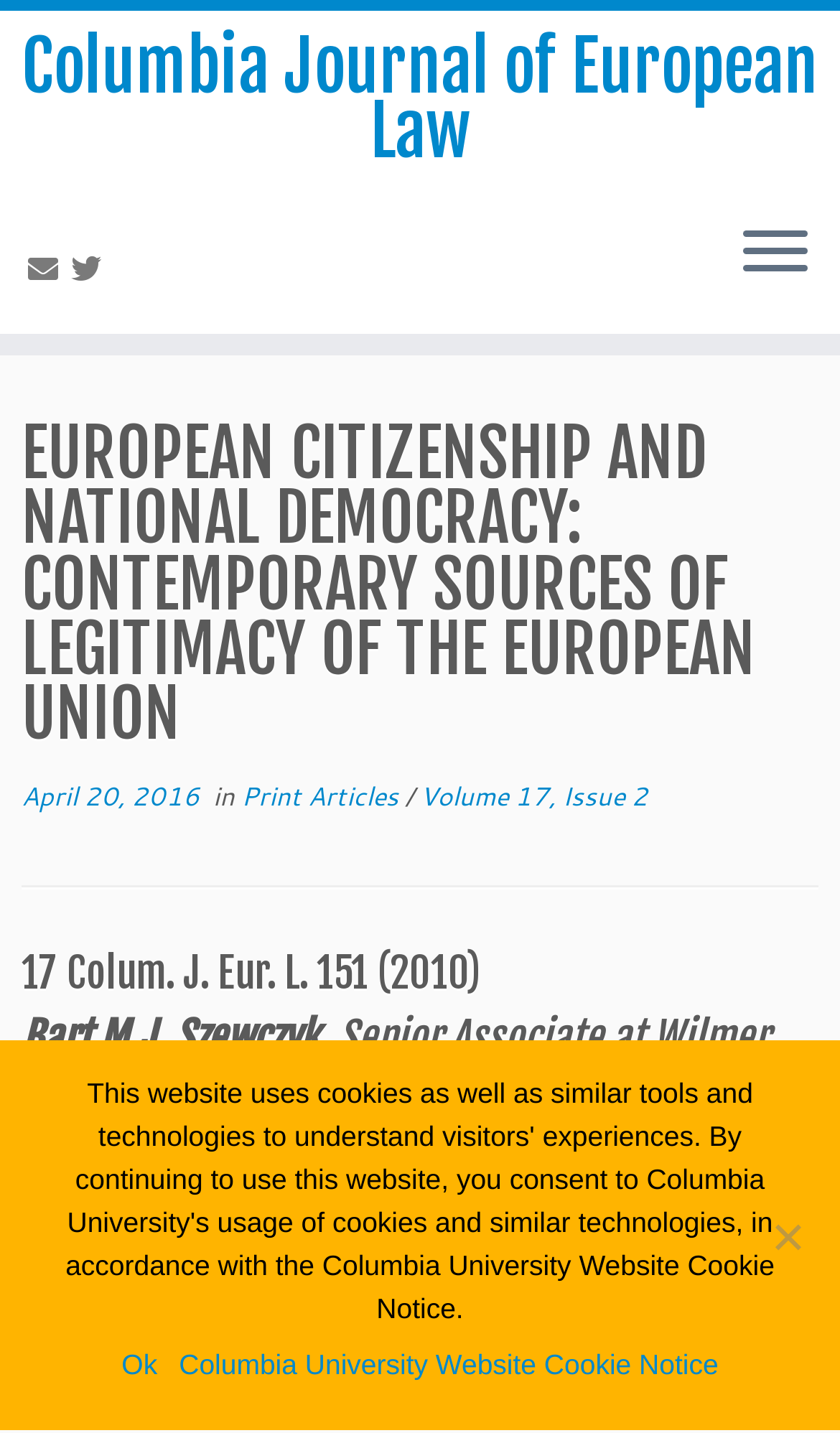Please find the main title text of this webpage.

Columbia Journal of European Law